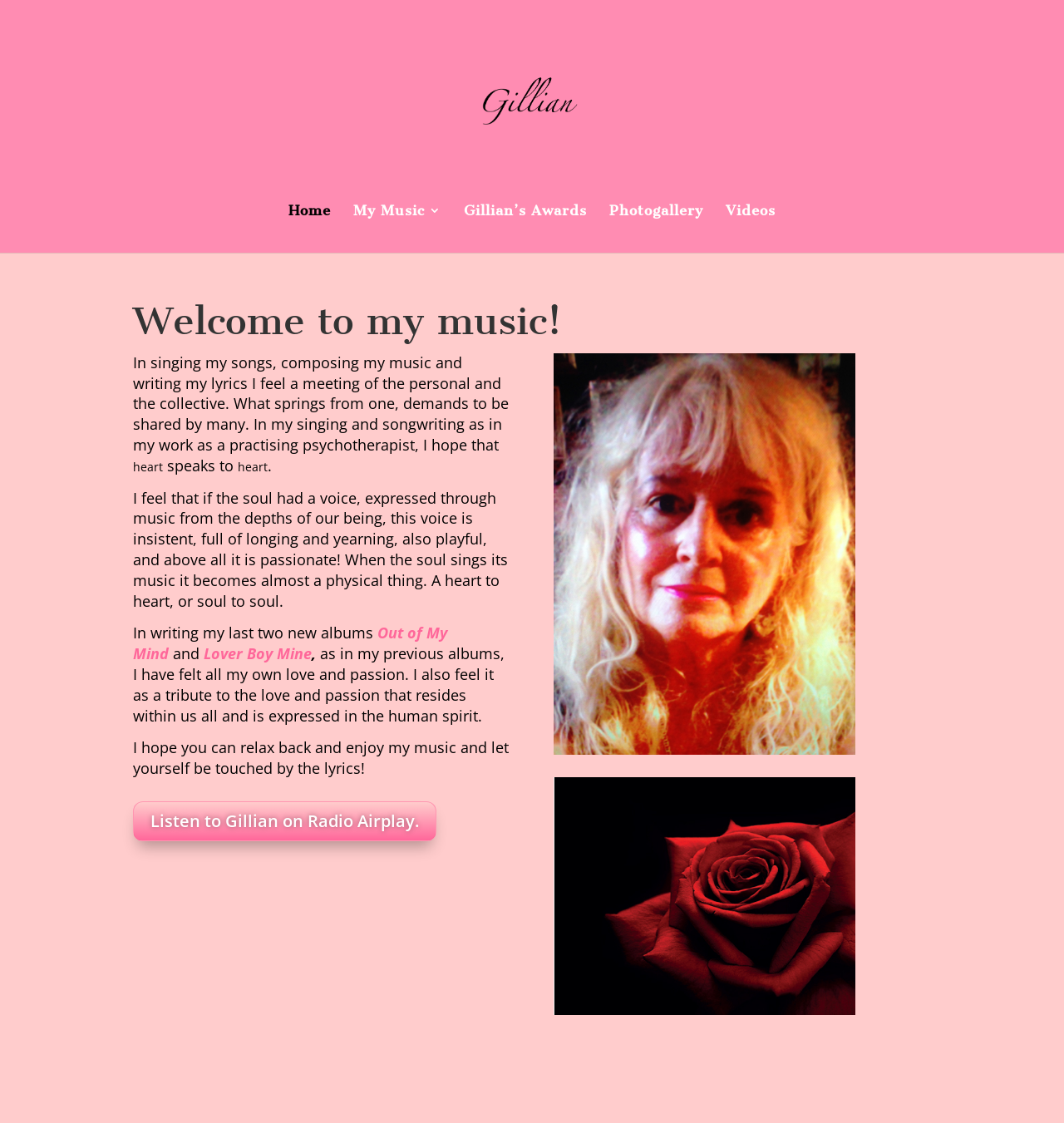Respond to the question below with a single word or phrase:
What is the purpose of Gillian's music?

To share love and passion